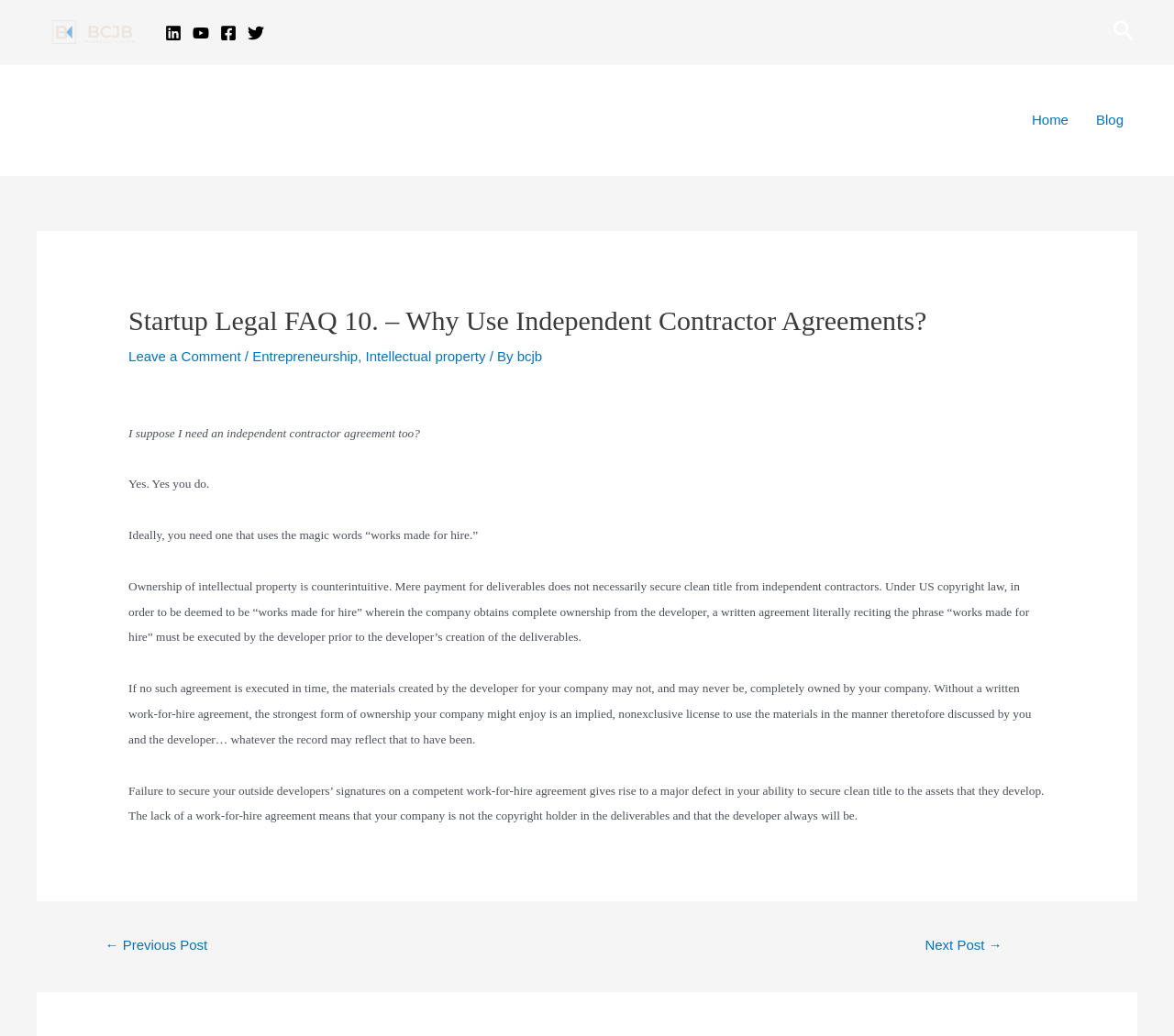Determine the bounding box coordinates of the section I need to click to execute the following instruction: "Go to the 'Home' page". Provide the coordinates as four float numbers between 0 and 1, i.e., [left, top, right, bottom].

[0.867, 0.063, 0.922, 0.169]